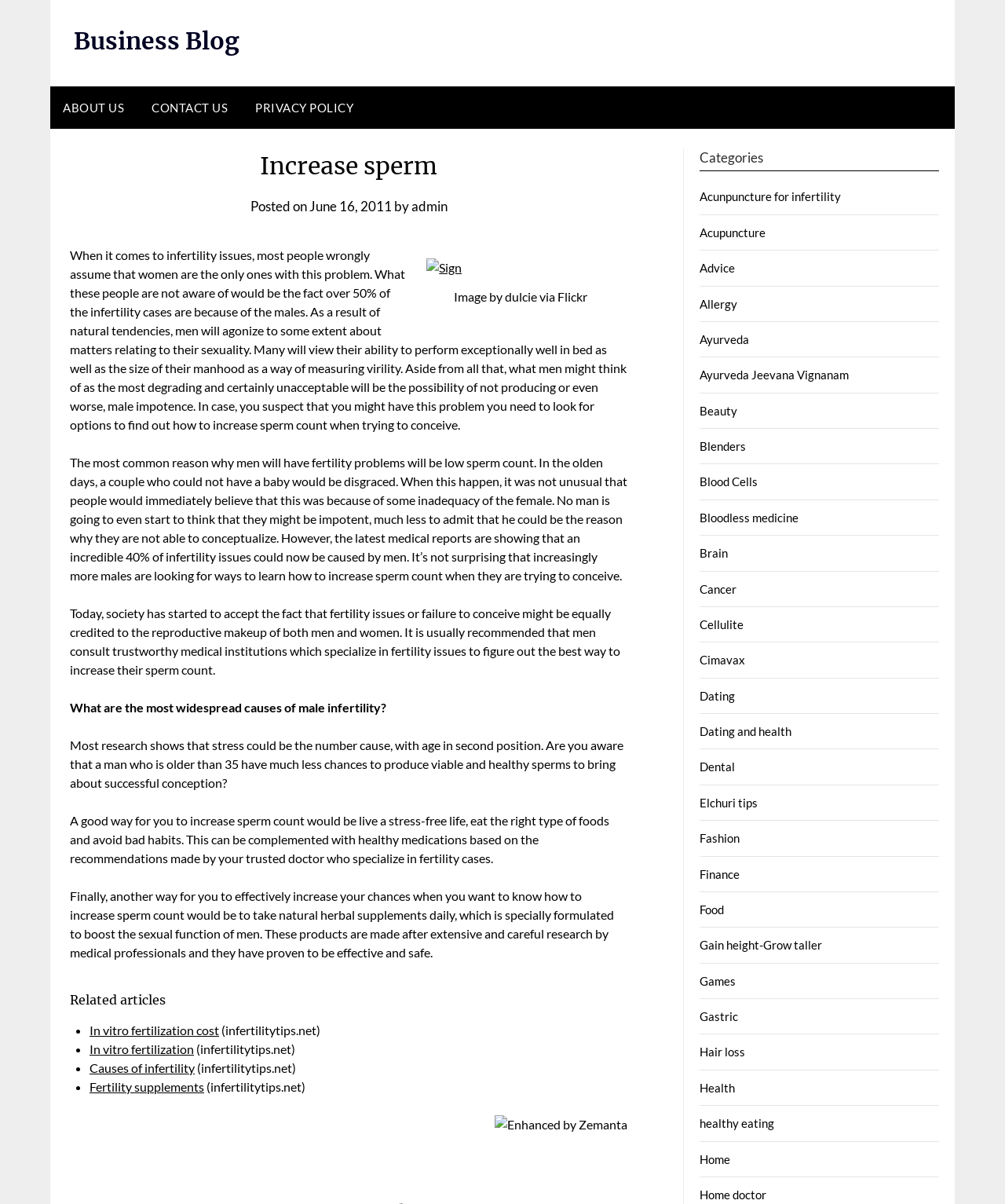Can you provide the bounding box coordinates for the element that should be clicked to implement the instruction: "Click on the 'ABOUT US' link"?

[0.05, 0.072, 0.136, 0.107]